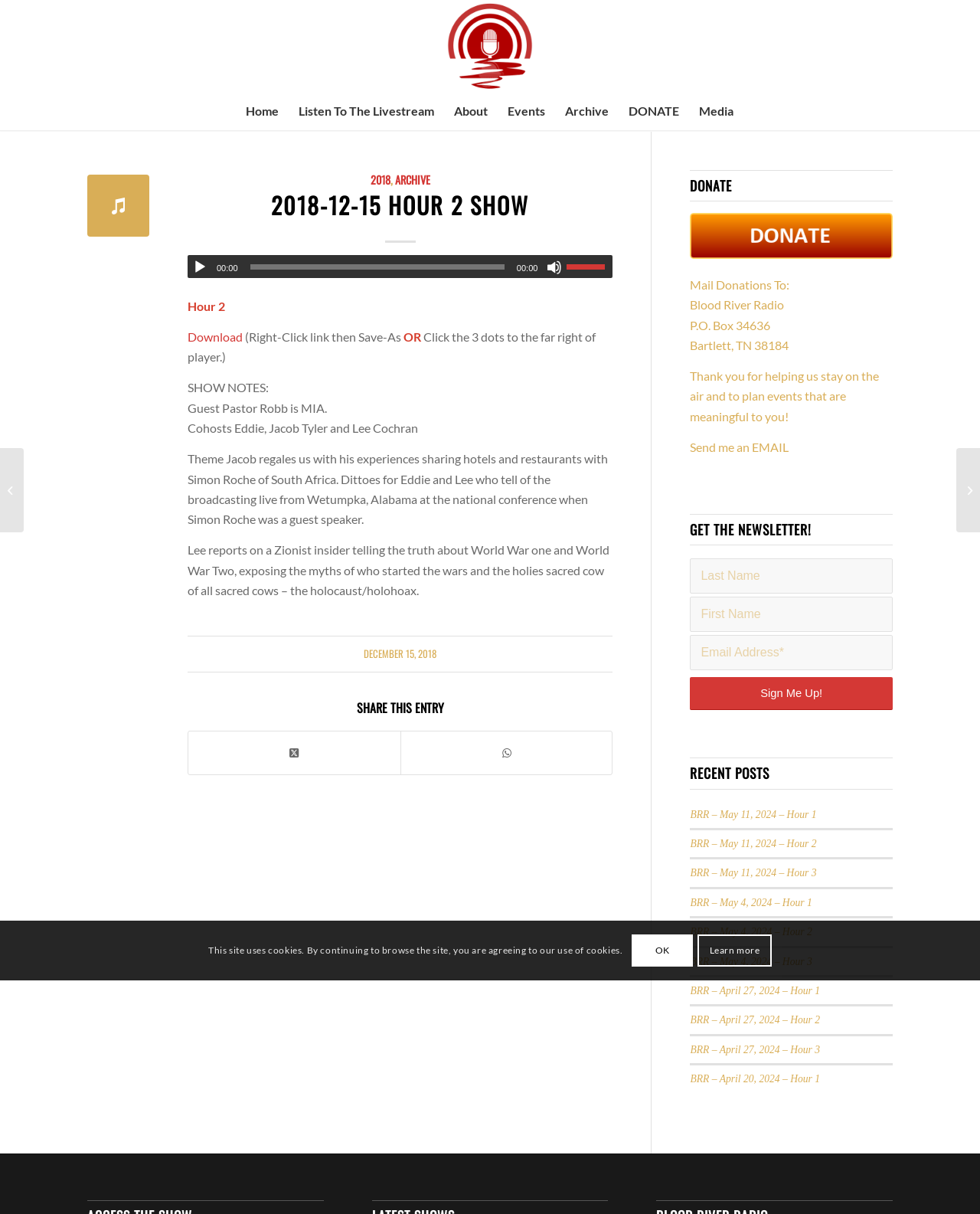Give a detailed account of the webpage, highlighting key information.

The webpage is about Blood River Radio, a radio show. At the top, there is a logo and a menu with several options, including "Home", "Listen To The Livestream", "About", "Events", "Archive", "DONATE", and "Media". Below the menu, there is a main section with an article about a specific show, "2018-12-15 Hour 2 Show". The article has a featured image, a header with the show's title, and a brief description. 

To the right of the article, there is an audio player with play, mute, and volume controls. Below the audio player, there are links to download the show and a section with show notes, including a brief summary of the show's content. The show notes also include a section with links to share the entry on various platforms.

On the right side of the page, there is a complementary section with several sections, including a "DONATE" section with a donate button and a mailing address, a "GET THE NEWSLETTER!" section with a form to sign up for the newsletter, and a "RECENT POSTS" section with links to recent shows. 

At the bottom of the page, there are links to other shows, including "2018-12-08 Hour 1 Show" and "2018-12-15 Hour 1 Show". There is also a notice about the site using cookies and an "OK" button to acknowledge it.